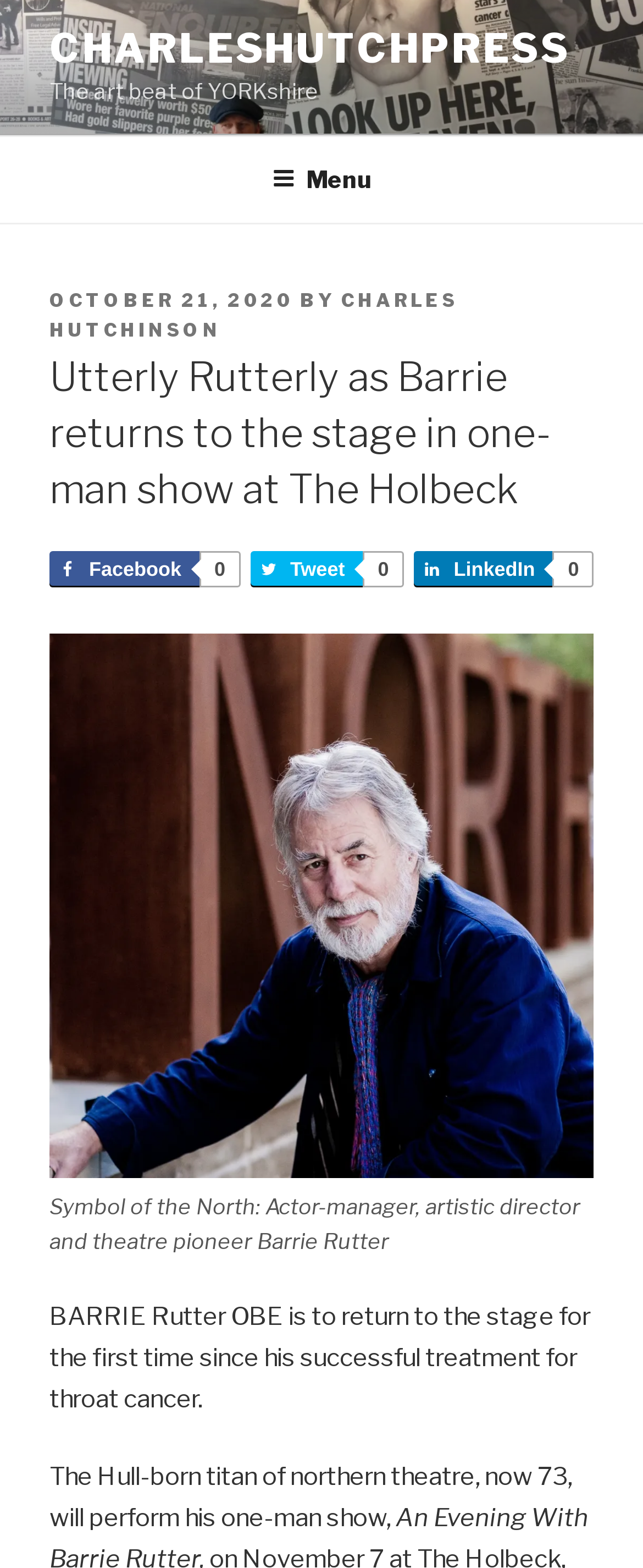Please determine the primary heading and provide its text.

Utterly Rutterly as Barrie returns to the stage in one-man show at The Holbeck